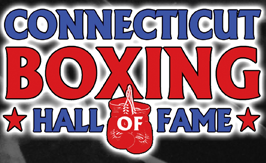What is written below 'CONNECTICUT BOXING' in the logo?
Please give a detailed answer to the question using the information shown in the image.

The logo has a clear hierarchy, with 'CONNECTICUT BOXING' in bold, red letters, and 'HALL OF FAME' written below it in white, creating a sense of balance and harmony.